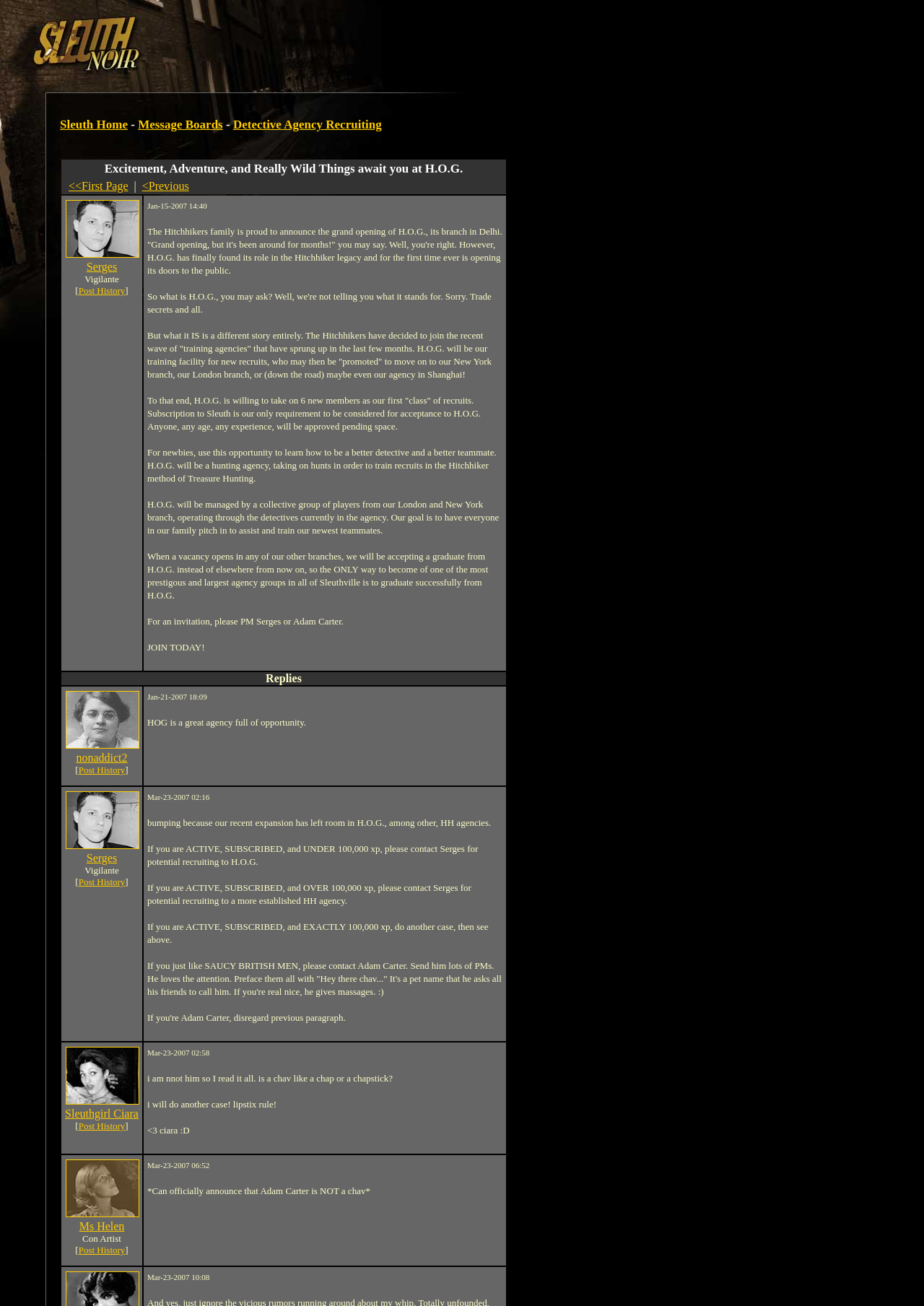Please identify the bounding box coordinates of the element on the webpage that should be clicked to follow this instruction: "Read the message from Sleuthgirl Ciara". The bounding box coordinates should be given as four float numbers between 0 and 1, formatted as [left, top, right, bottom].

[0.155, 0.798, 0.548, 0.883]